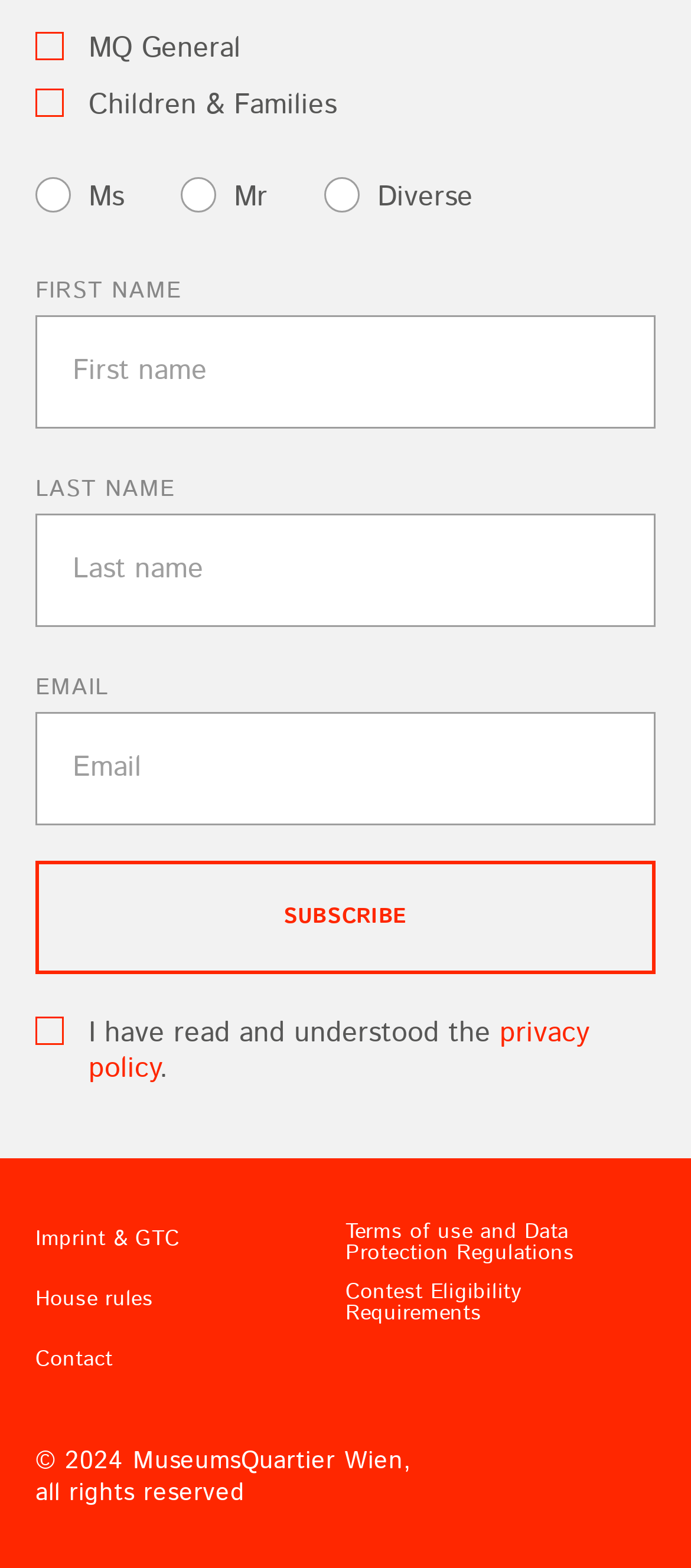Locate the bounding box coordinates of the region to be clicked to comply with the following instruction: "Select 'Ms' as title". The coordinates must be four float numbers between 0 and 1, in the form [left, top, right, bottom].

[0.128, 0.115, 0.162, 0.129]